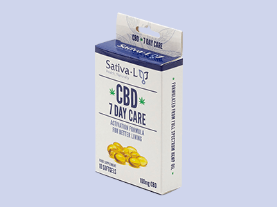Create a detailed narrative for the image.

The image showcases a sleek packaging design for "Sativa-LD CBD 7 Day Care" capsules. The box features a clean, modern aesthetic with a predominantly white background, accented by blue and green elements. Prominently displayed is the product name "CBD 7 DAY CARE," accompanied by a graphic of the golden capsules inside. The packaging emphasizes the benefits of the product, particularly its potential for enhanced wellness and daily care. The design is not only eye-catching but also conveys a sense of trust and reliability, essential for health-related products. This type of packaging, reminiscent of custom tuck end boxes, not only serves to protect the contents but also aims to attract consumers through its stylish and informative presentation.